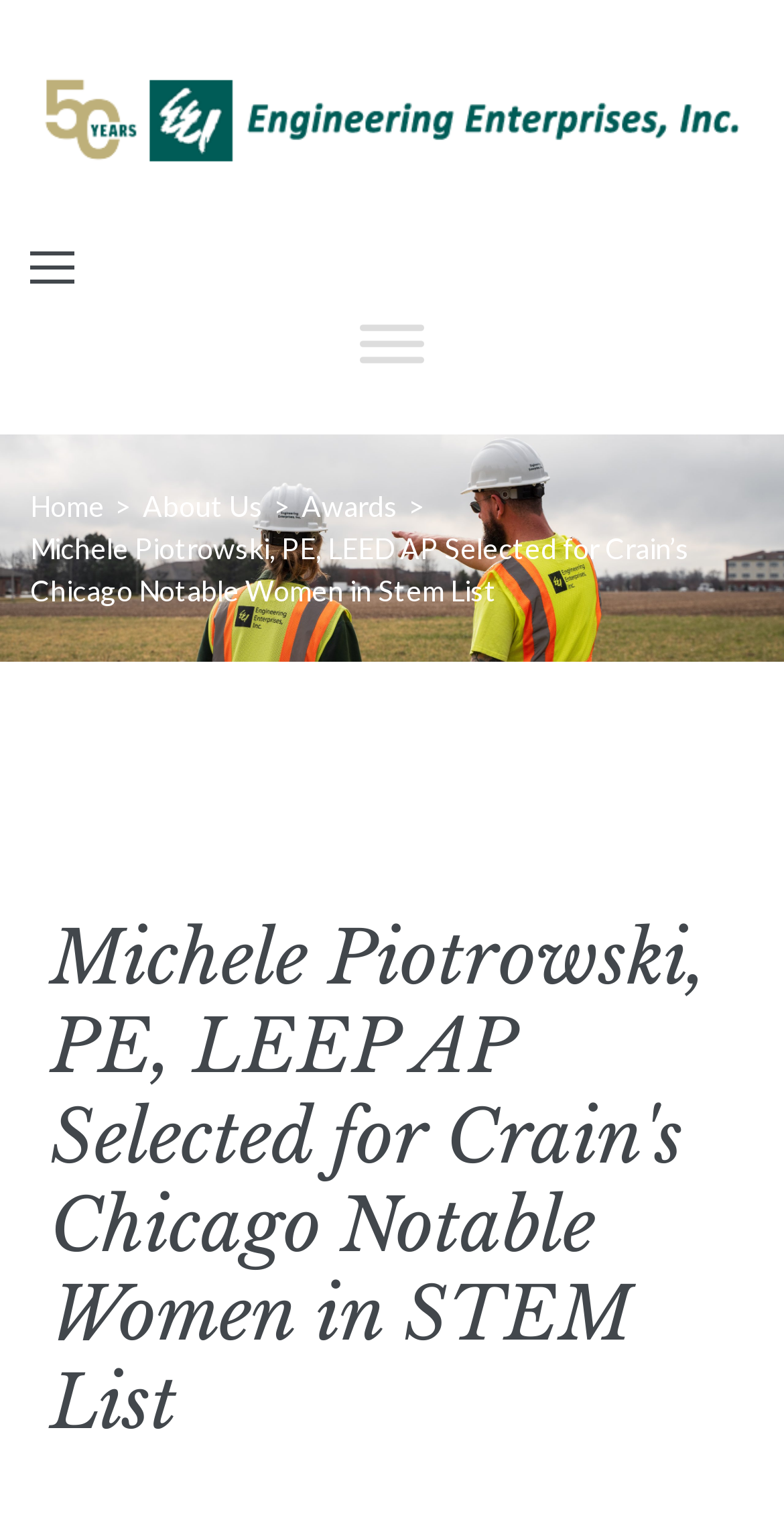What is Michele Piotrowski's profession?
Please provide a detailed and thorough answer to the question.

I inferred this from the title 'Michele Piotrowski, PE, LEED AP Selected for Crain’s Chicago Notable Women in Stem List' which suggests that Michele Piotrowski is an engineer, given the 'PE' and 'LEED AP' credentials.